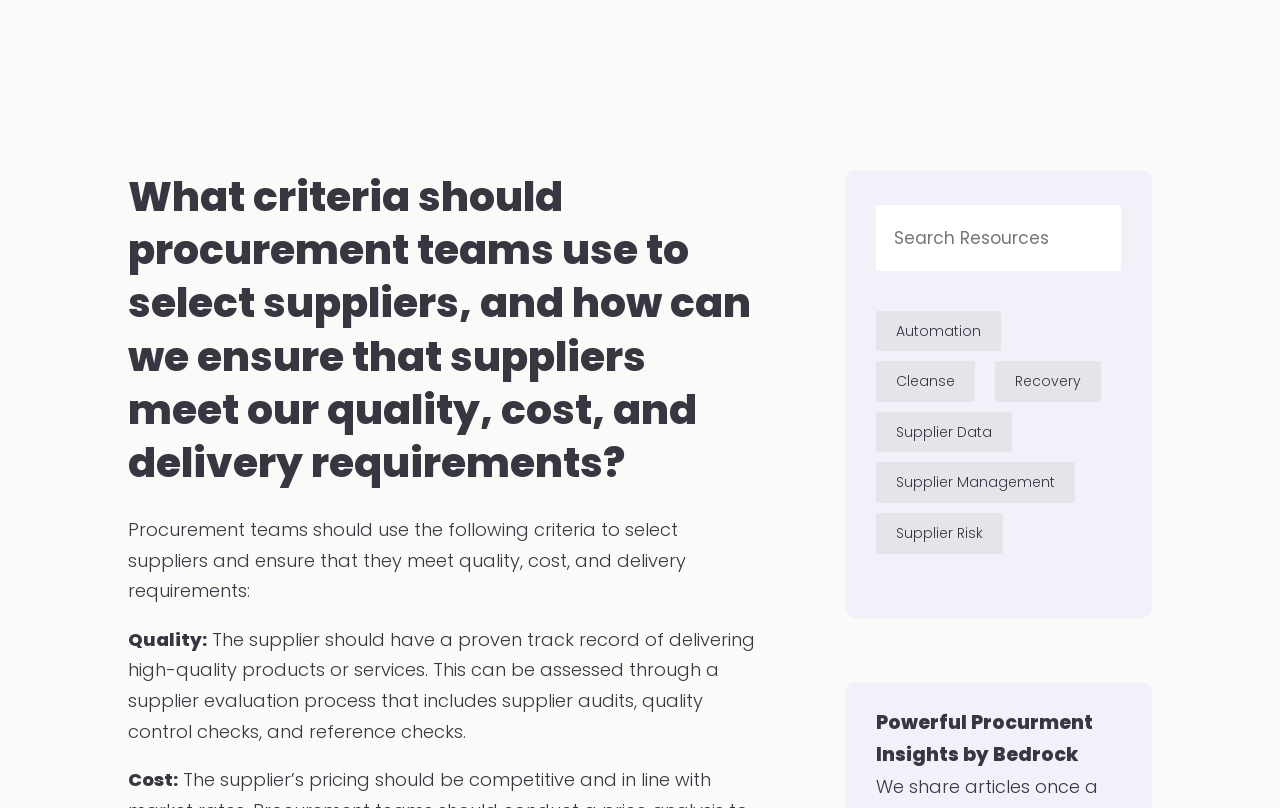Use a single word or phrase to answer the question: What is the purpose of supplier evaluation process?

Assess quality